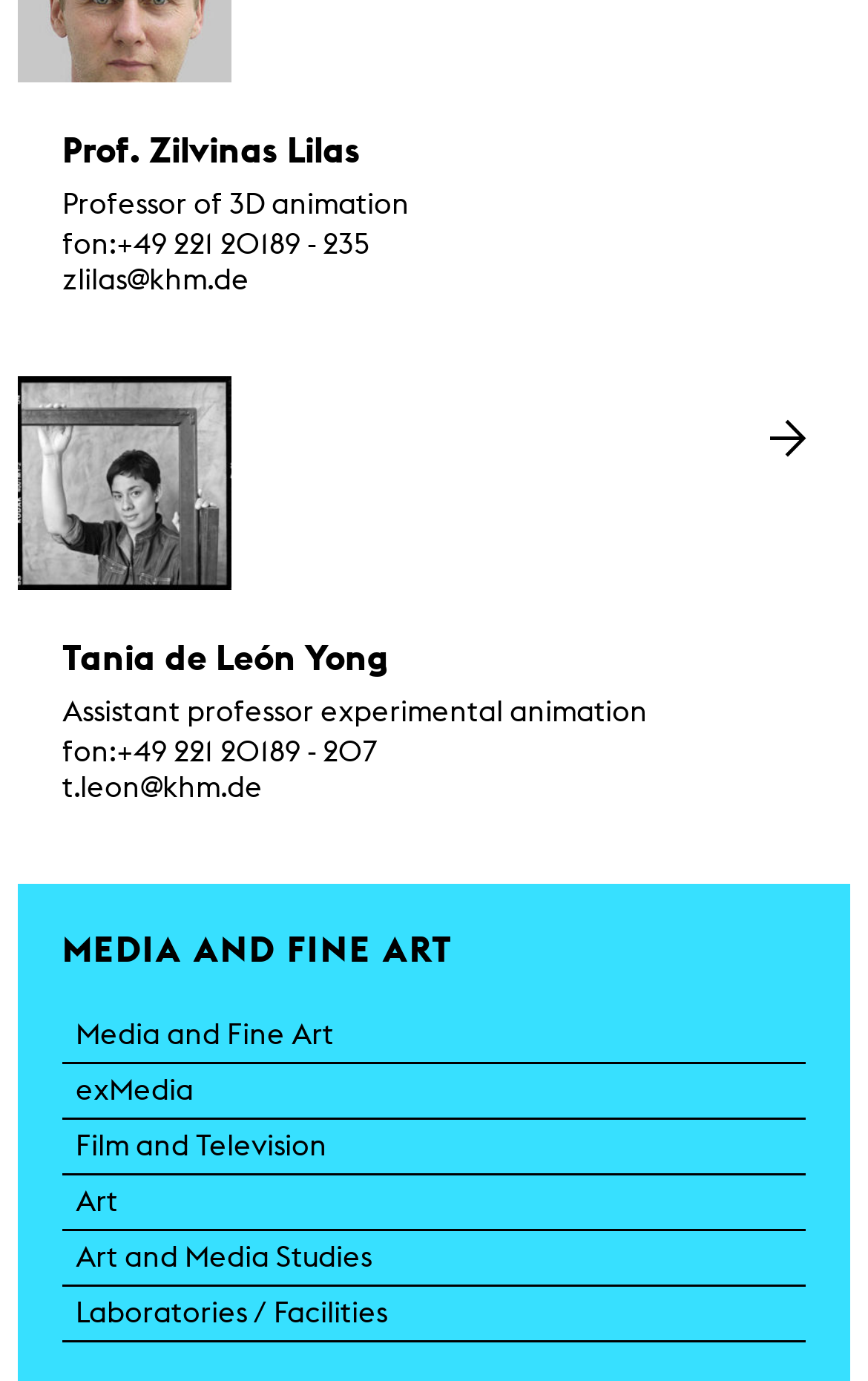Provide the bounding box coordinates for the UI element described in this sentence: "Wenner-Gren". The coordinates should be four float values between 0 and 1, i.e., [left, top, right, bottom].

None